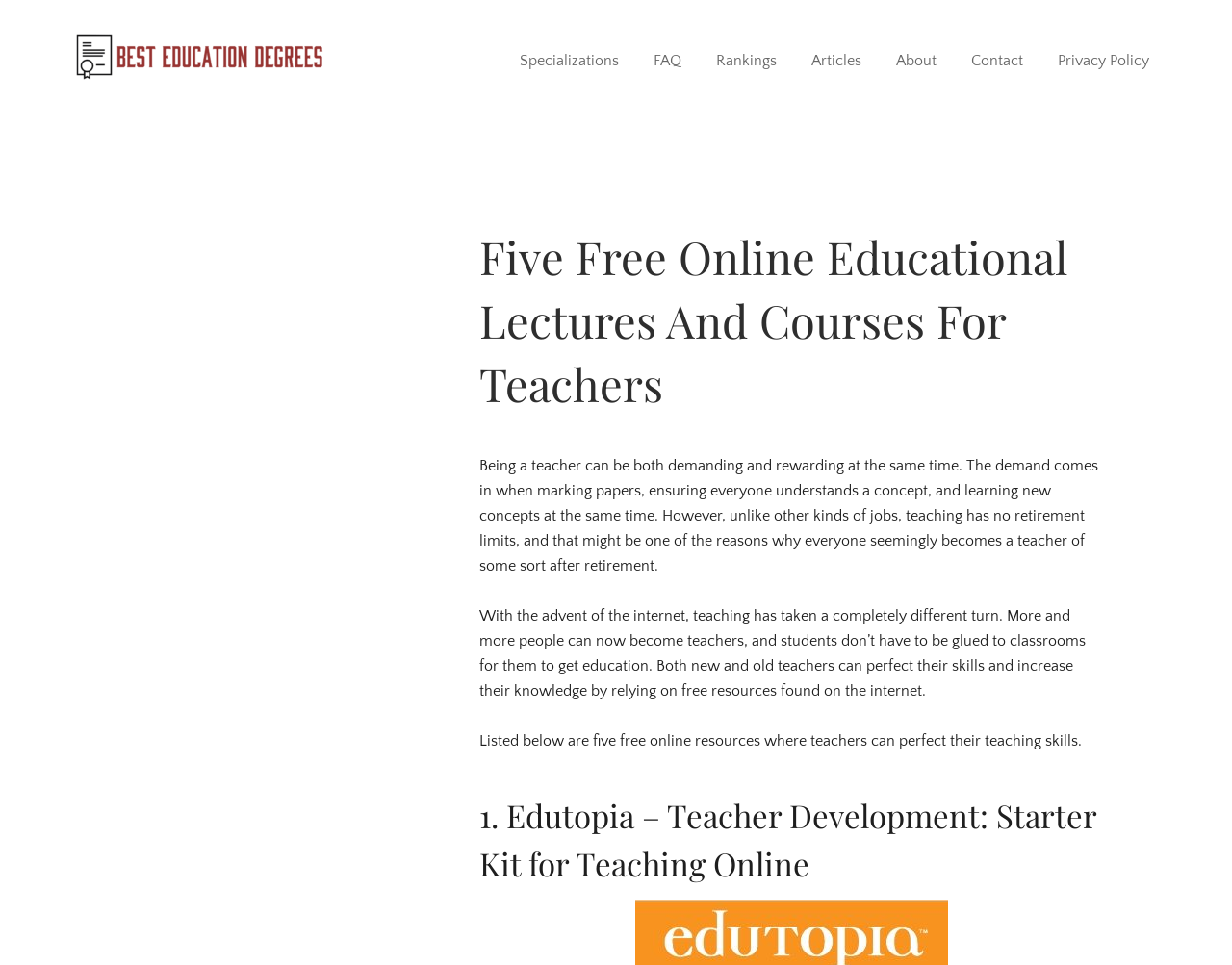Answer succinctly with a single word or phrase:
What is the purpose of the listed online resources?

Perfect teaching skills